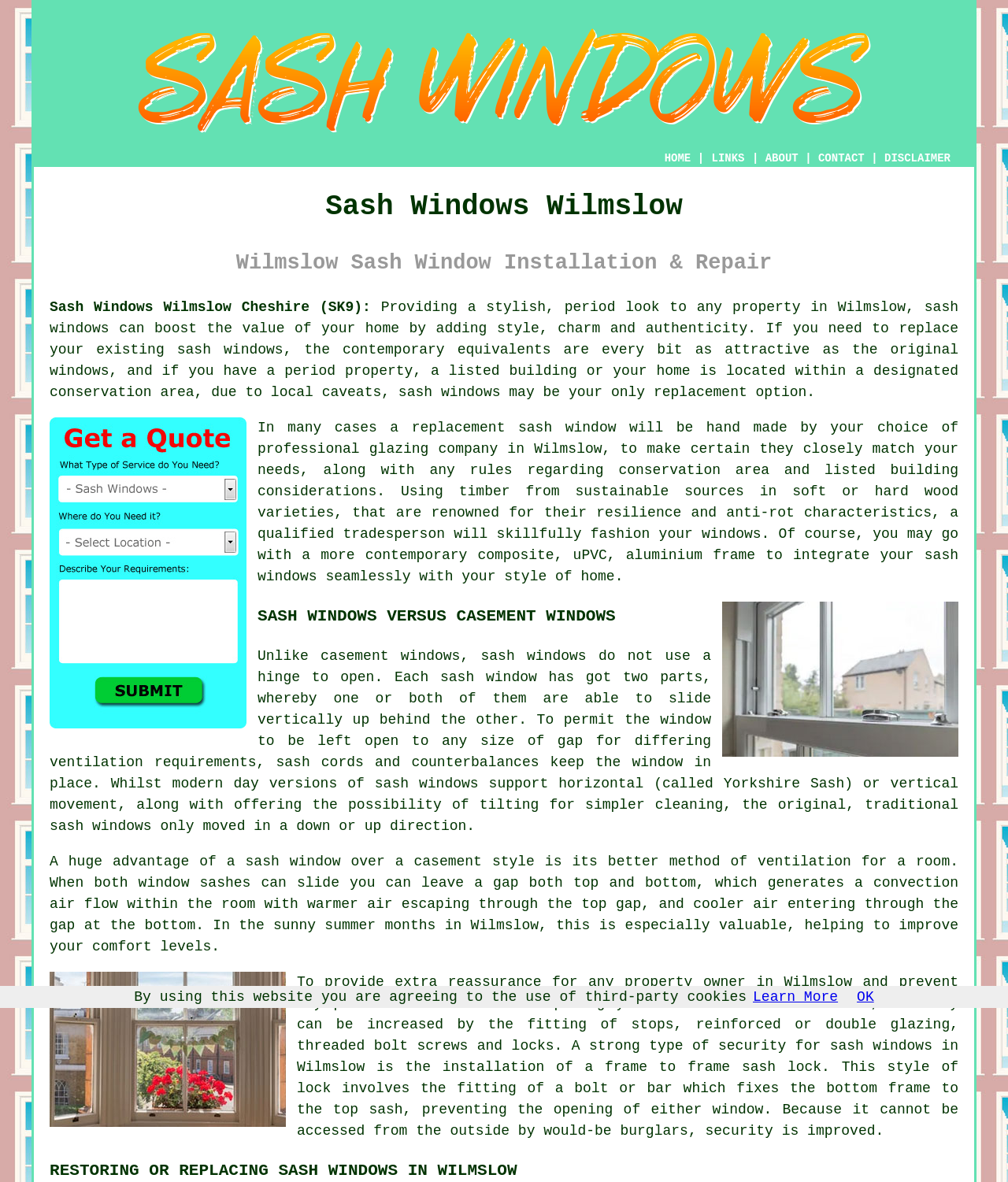Using the information shown in the image, answer the question with as much detail as possible: What is the purpose of a frame to frame sash lock?

The webpage mentions that a frame to frame sash lock is a strong type of security for sash windows in Wilmslow, which involves the fitting of a bolt or bar that fixes the bottom frame to the top sash, preventing the opening of either window.